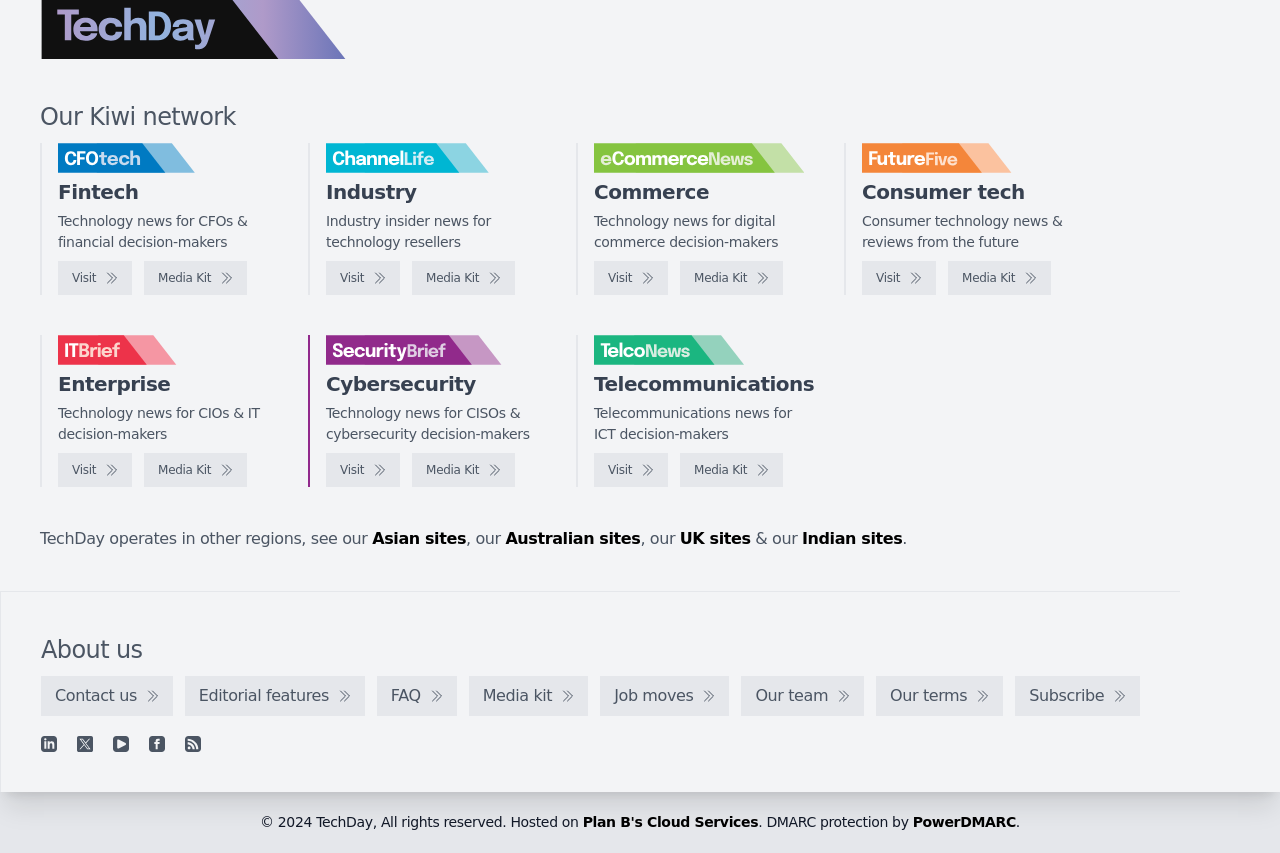Please identify the bounding box coordinates of the element that needs to be clicked to perform the following instruction: "Contact us".

[0.032, 0.792, 0.135, 0.839]